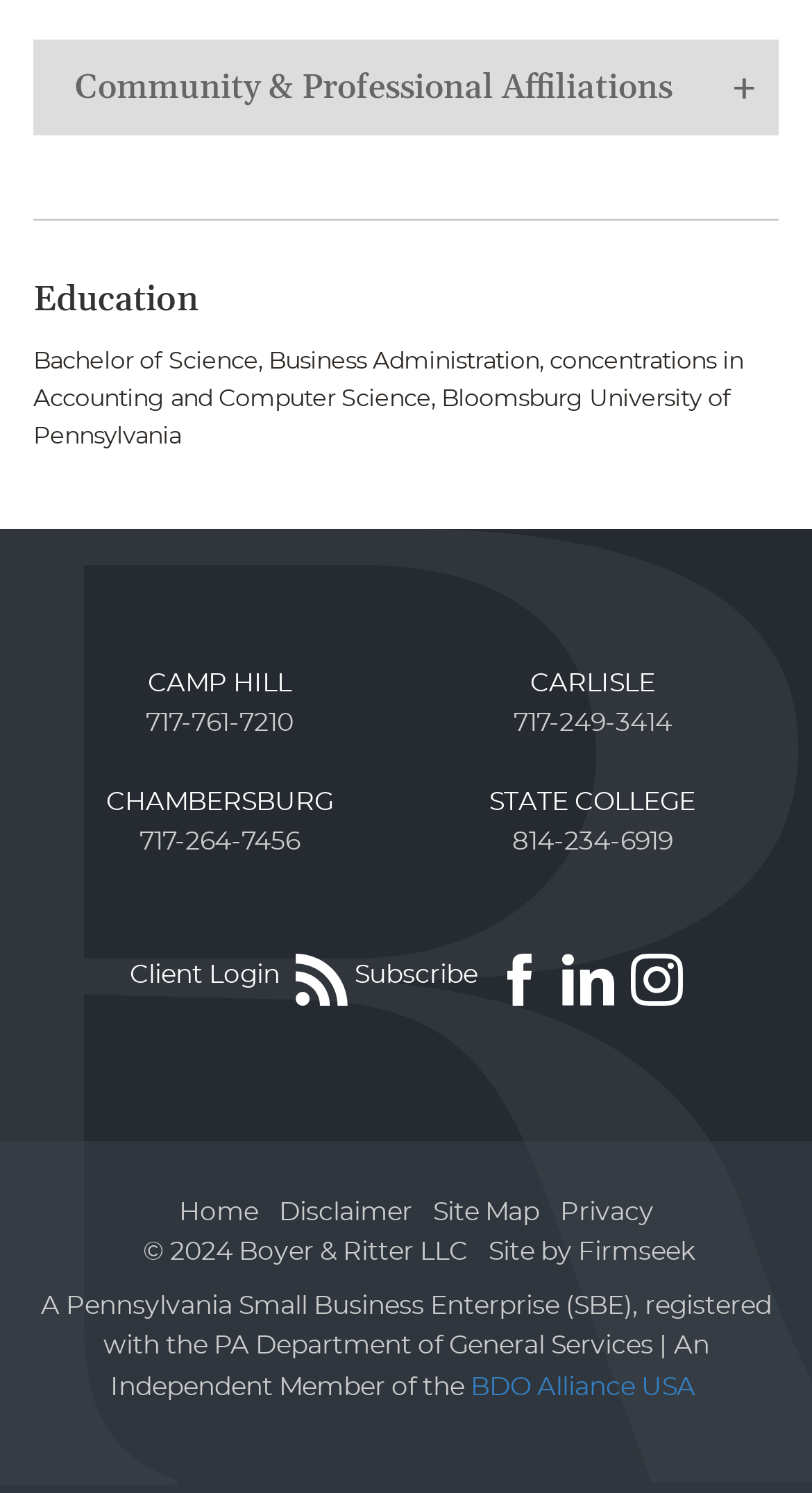What is the copyright year of the website?
Use the information from the screenshot to give a comprehensive response to the question.

The answer can be found at the bottom of the page, where the copyright information is listed as '© 2024 Boyer & Ritter LLC'.